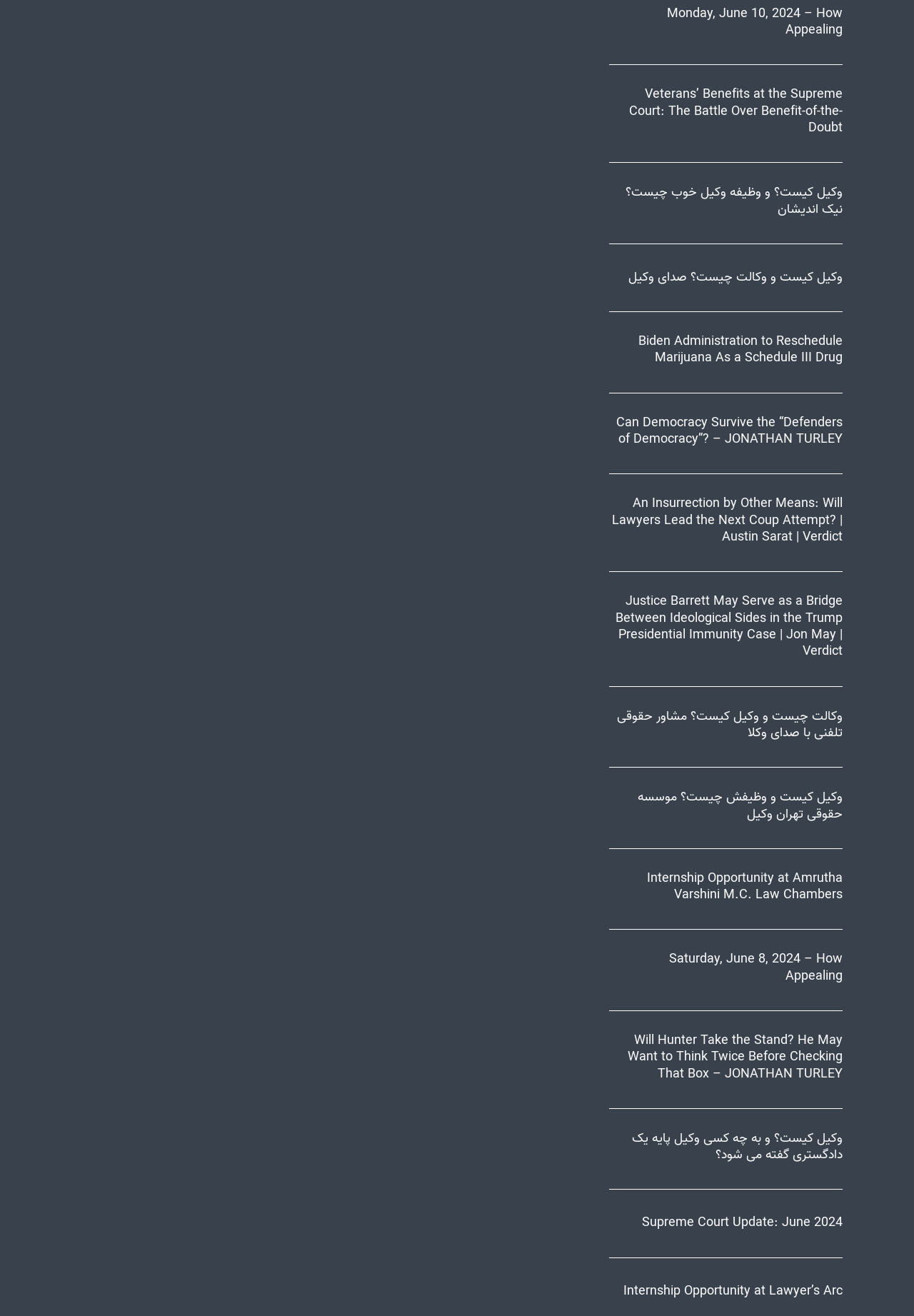What is the date of the first link?
Give a single word or phrase as your answer by examining the image.

Monday, June 10, 2024